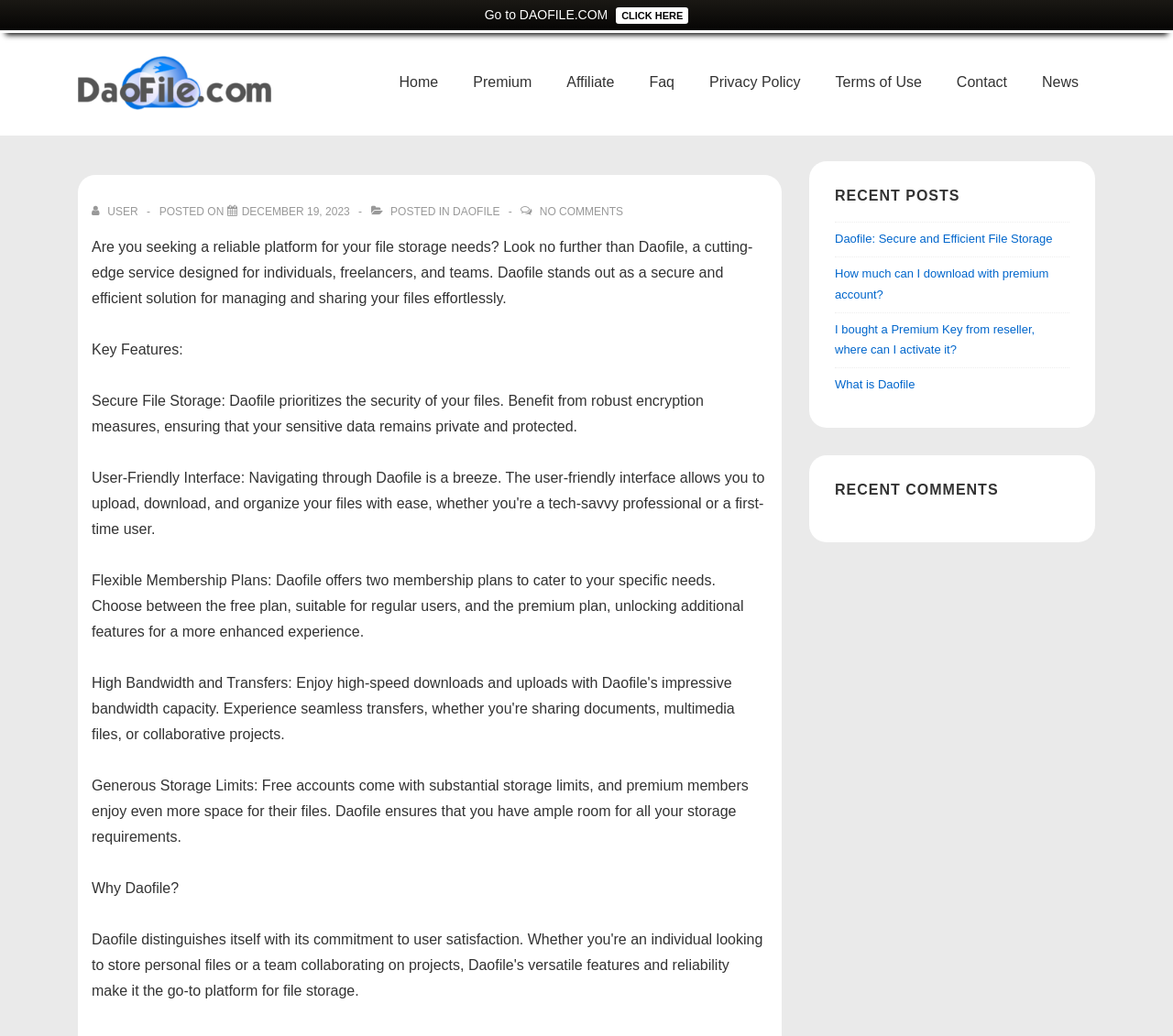Provide a thorough description of the webpage you see.

The webpage is about Daofile, a file storage service designed for individuals, freelancers, and teams. At the top, there is a prominent link "CLICK HERE" and a static text "Go to DAOFILE.COM" next to it. Below this, there is a logo of Daofile, which is an image with the text "DaoFile.com". 

On the top navigation bar, there are several links, including "Home", "Premium", "Affiliate", "Faq", "Privacy Policy", "Terms of Use", "Contact", and "News". The "News" link has a dropdown menu with a post titled "Daofile: Secure and Efficient File Storage" and some details about the post, including the author, posted date, and categories.

Below the navigation bar, there is a section that describes the service. It starts with a paragraph that introduces Daofile as a reliable platform for file storage needs. This is followed by a list of key features, including secure file storage, flexible membership plans, generous storage limits, and more. 

On the right side of the page, there are two sections: "RECENT POSTS" and "RECENT COMMENTS". The "RECENT POSTS" section lists several links to recent posts, including "Daofile: Secure and Efficient File Storage", "How much can I download with premium account?", and more. The "RECENT COMMENTS" section is empty, with a link "NO COMMENTS".